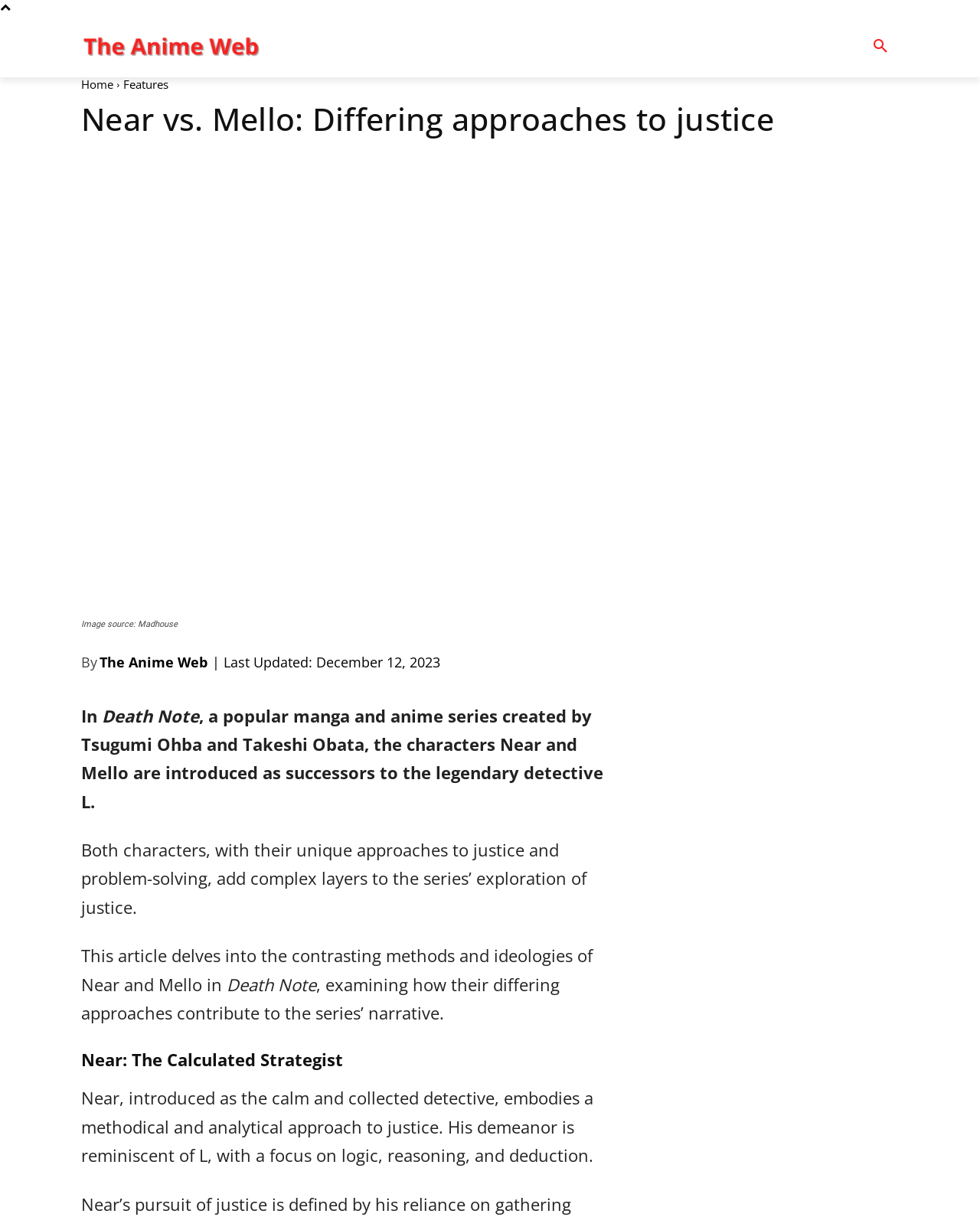Please determine the bounding box coordinates of the section I need to click to accomplish this instruction: "Search for something".

[0.88, 0.023, 0.917, 0.053]